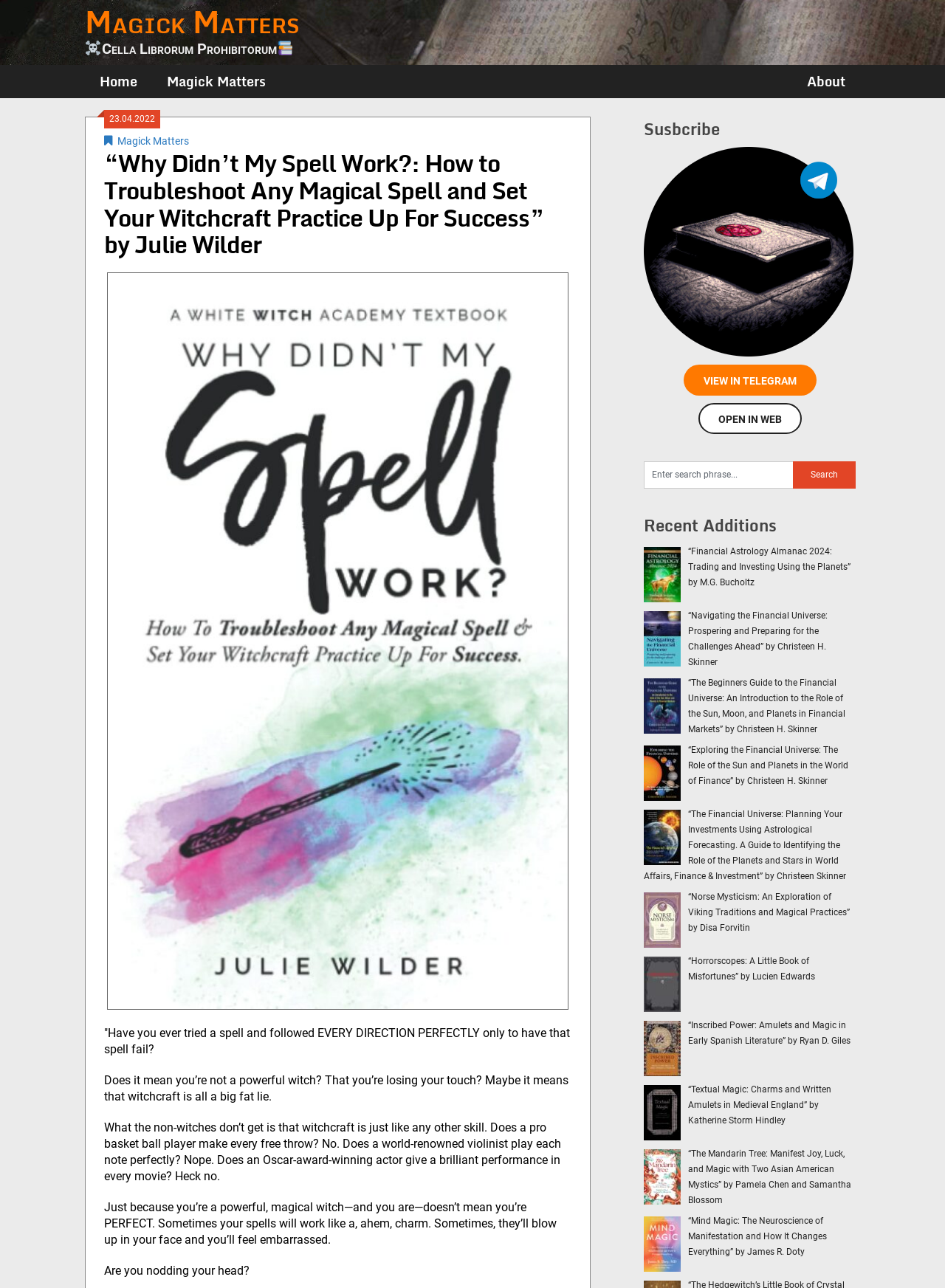Please specify the bounding box coordinates of the clickable section necessary to execute the following command: "Skip to main content".

None